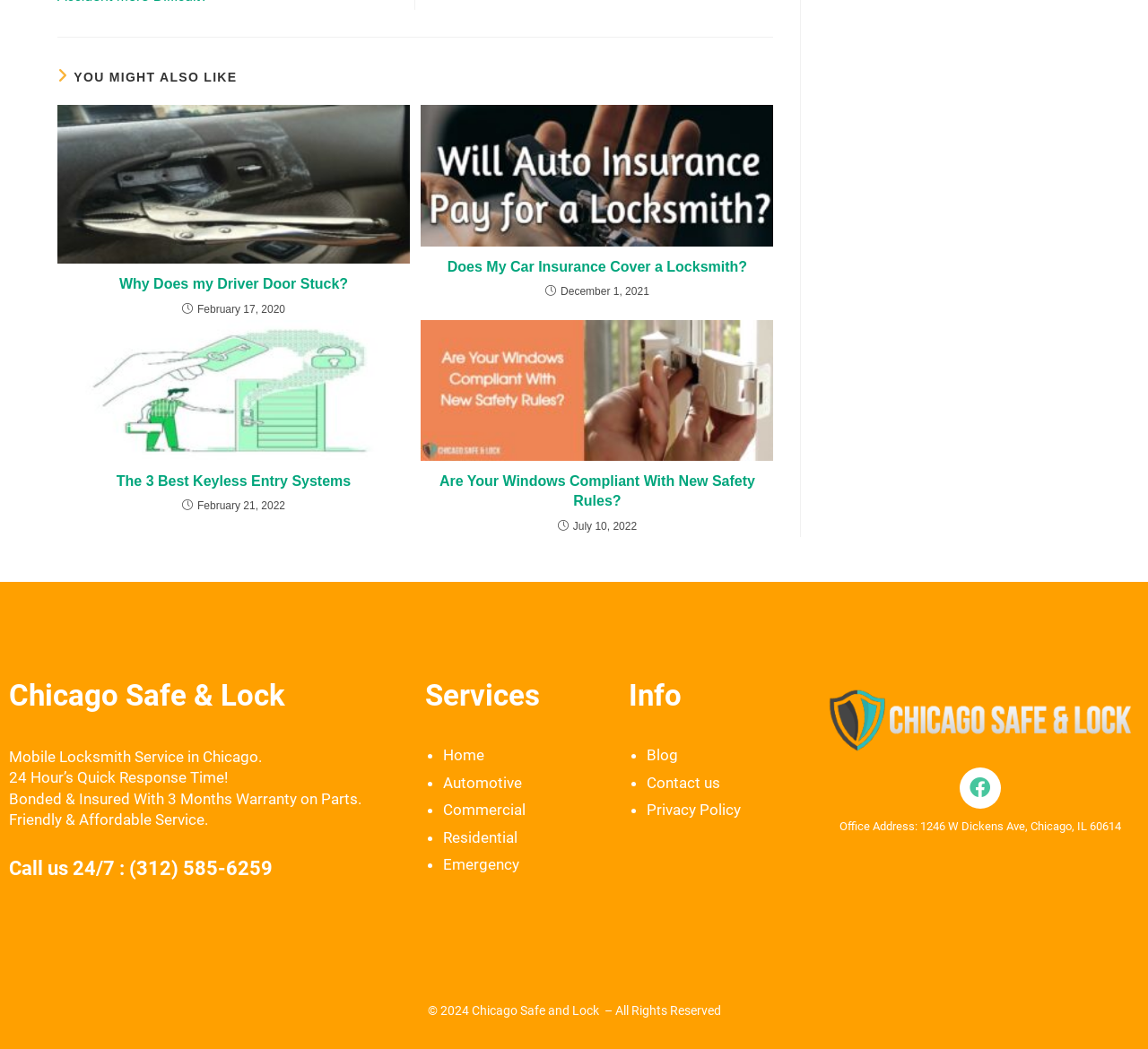Identify the bounding box coordinates of the element that should be clicked to fulfill this task: "Check the contact us page". The coordinates should be provided as four float numbers between 0 and 1, i.e., [left, top, right, bottom].

[0.563, 0.737, 0.627, 0.754]